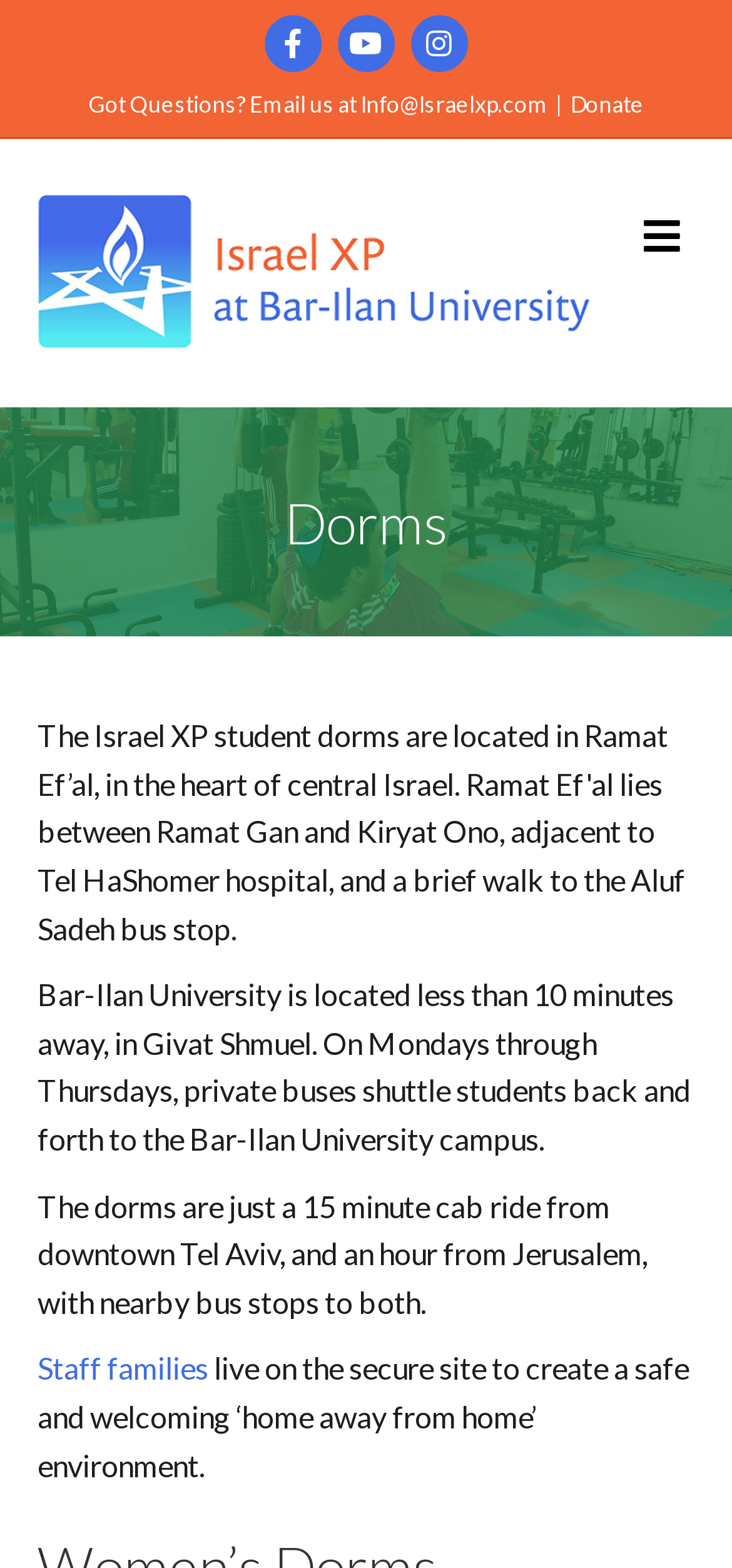Determine the bounding box coordinates of the target area to click to execute the following instruction: "Donate to Israel XP."

[0.779, 0.058, 0.879, 0.076]